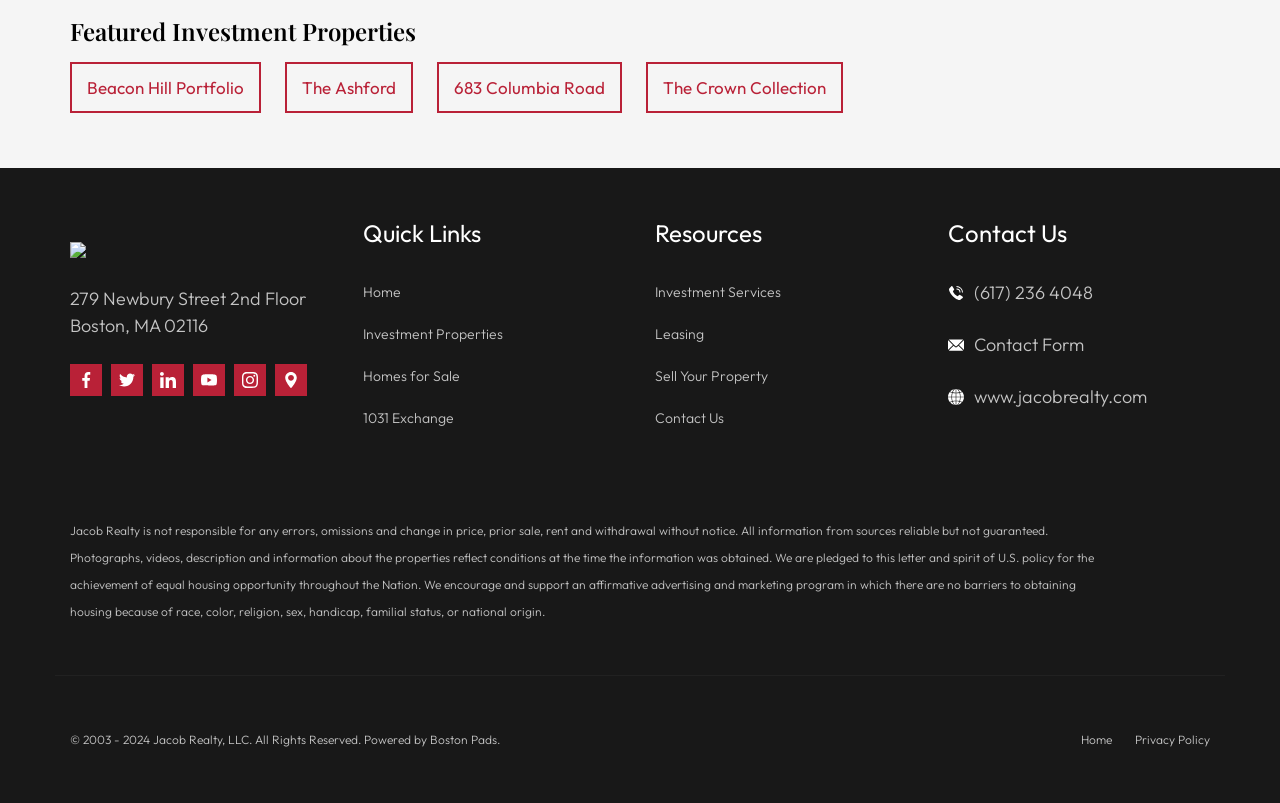Specify the bounding box coordinates of the element's region that should be clicked to achieve the following instruction: "Check Media Kit". The bounding box coordinates consist of four float numbers between 0 and 1, in the format [left, top, right, bottom].

None